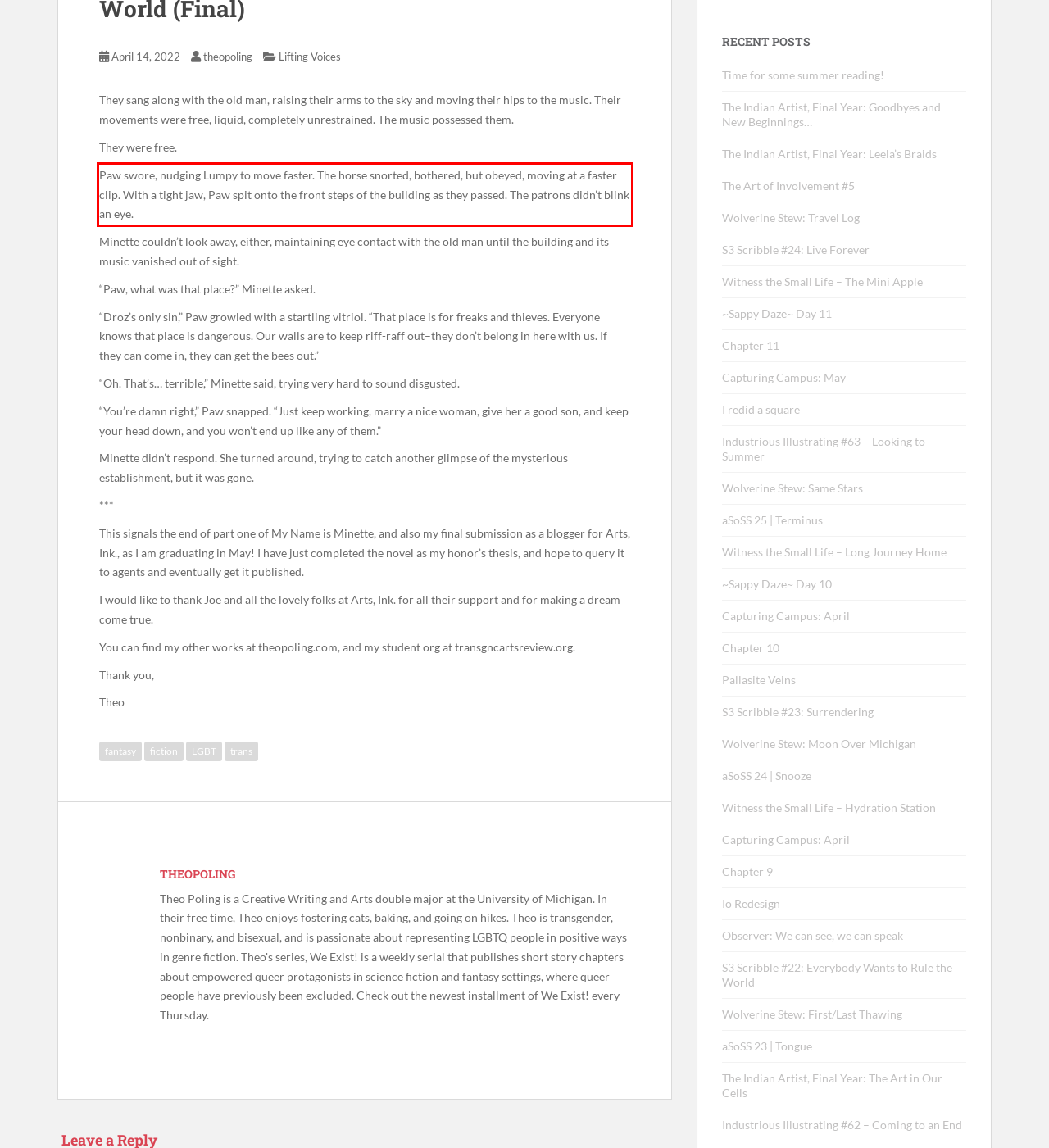The screenshot you have been given contains a UI element surrounded by a red rectangle. Use OCR to read and extract the text inside this red rectangle.

Paw swore, nudging Lumpy to move faster. The horse snorted, bothered, but obeyed, moving at a faster clip. With a tight jaw, Paw spit onto the front steps of the building as they passed. The patrons didn’t blink an eye.